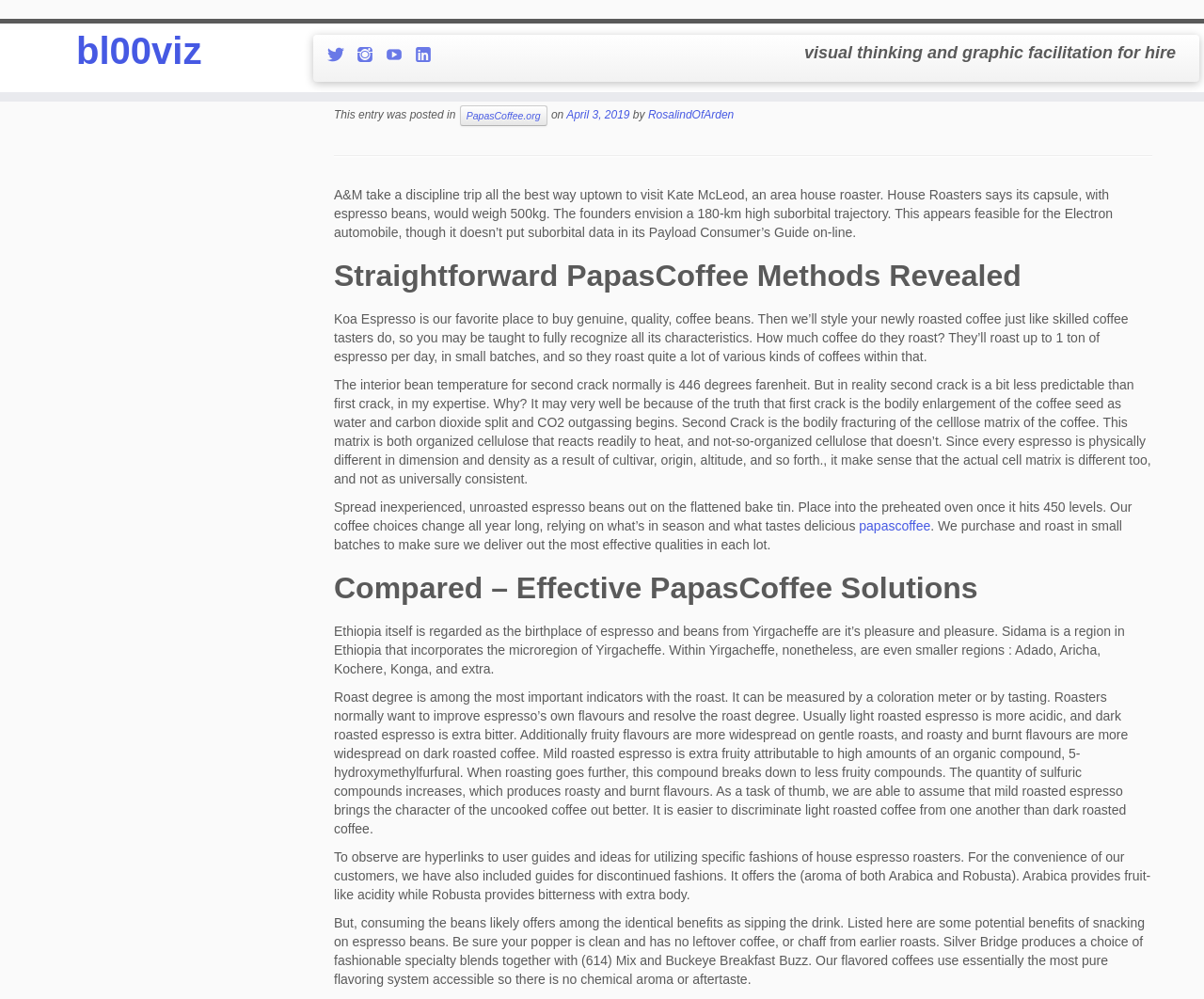Determine the bounding box coordinates of the clickable element to complete this instruction: "Learn about Koa Espresso". Provide the coordinates in the format of four float numbers between 0 and 1, [left, top, right, bottom].

[0.277, 0.312, 0.937, 0.364]